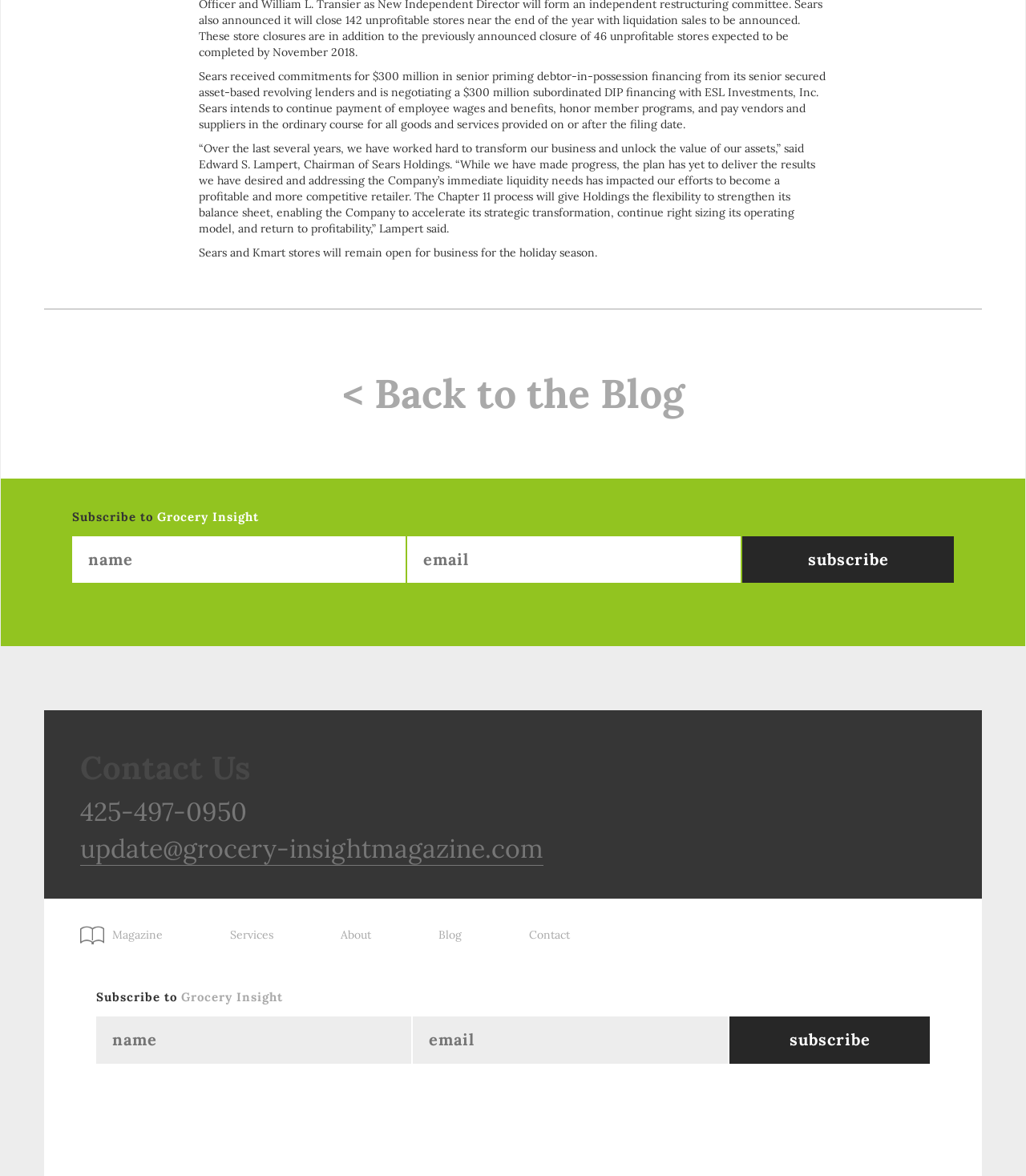Using floating point numbers between 0 and 1, provide the bounding box coordinates in the format (top-left x, top-left y, bottom-right x, bottom-right y). Locate the UI element described here: name="name" placeholder="Name"

[0.094, 0.864, 0.402, 0.904]